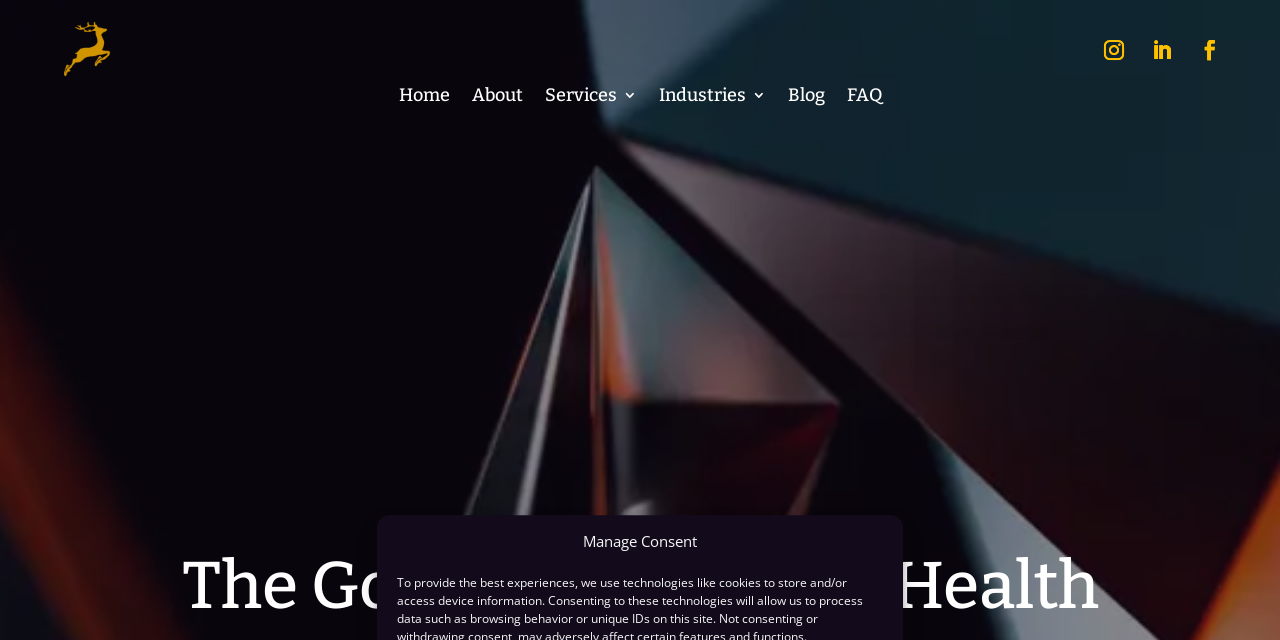What is the position of the 'About' link?
Kindly offer a detailed explanation using the data available in the image.

I analyzed the bounding box coordinates of the links and found that the 'About' link has a left coordinate of 0.368, which is the second smallest left coordinate among all the links, indicating that it is the second link from the left.